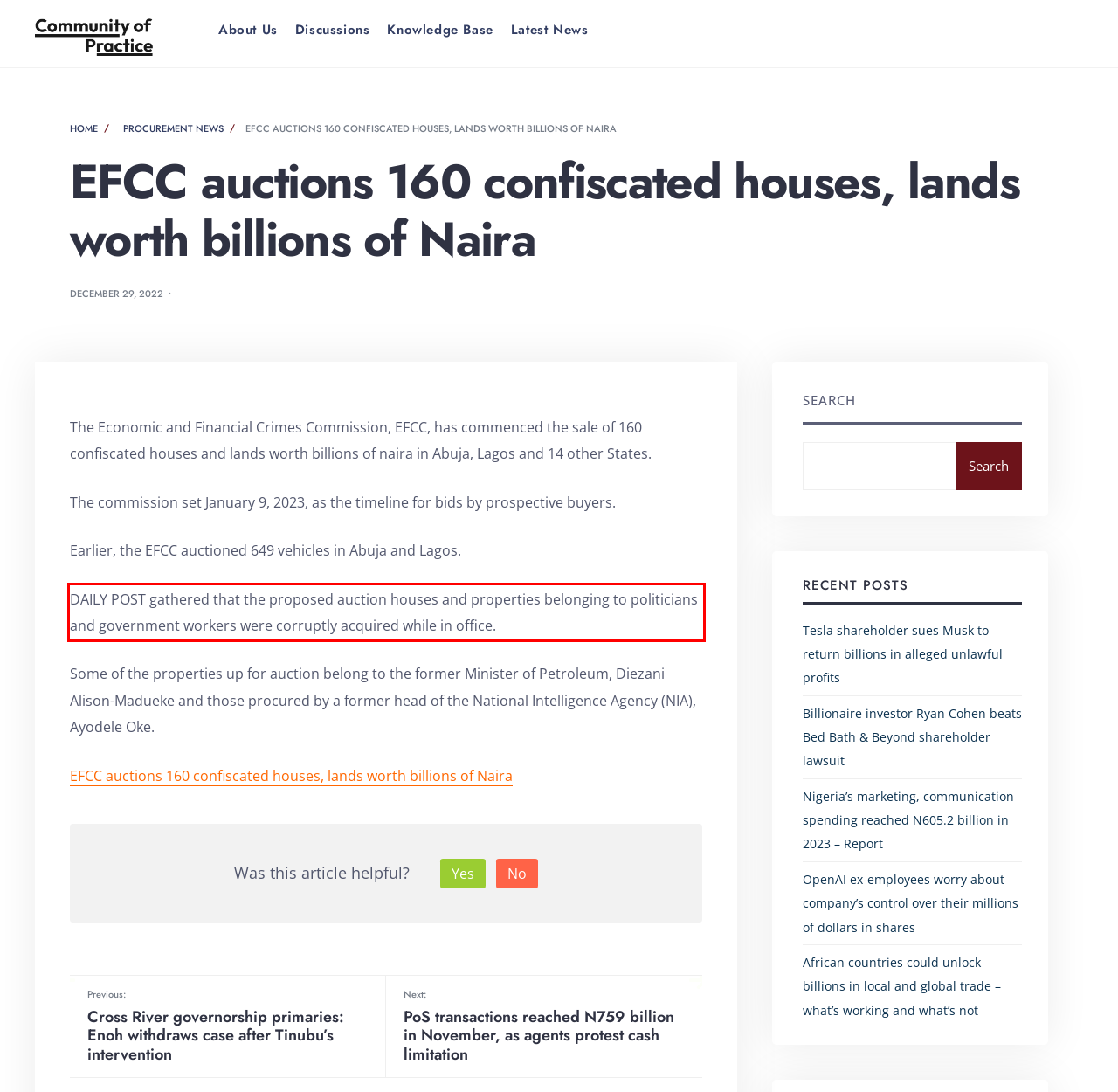Please perform OCR on the text content within the red bounding box that is highlighted in the provided webpage screenshot.

DAILY POST gathered that the proposed auction houses and properties belonging to politicians and government workers were corruptly acquired while in office.